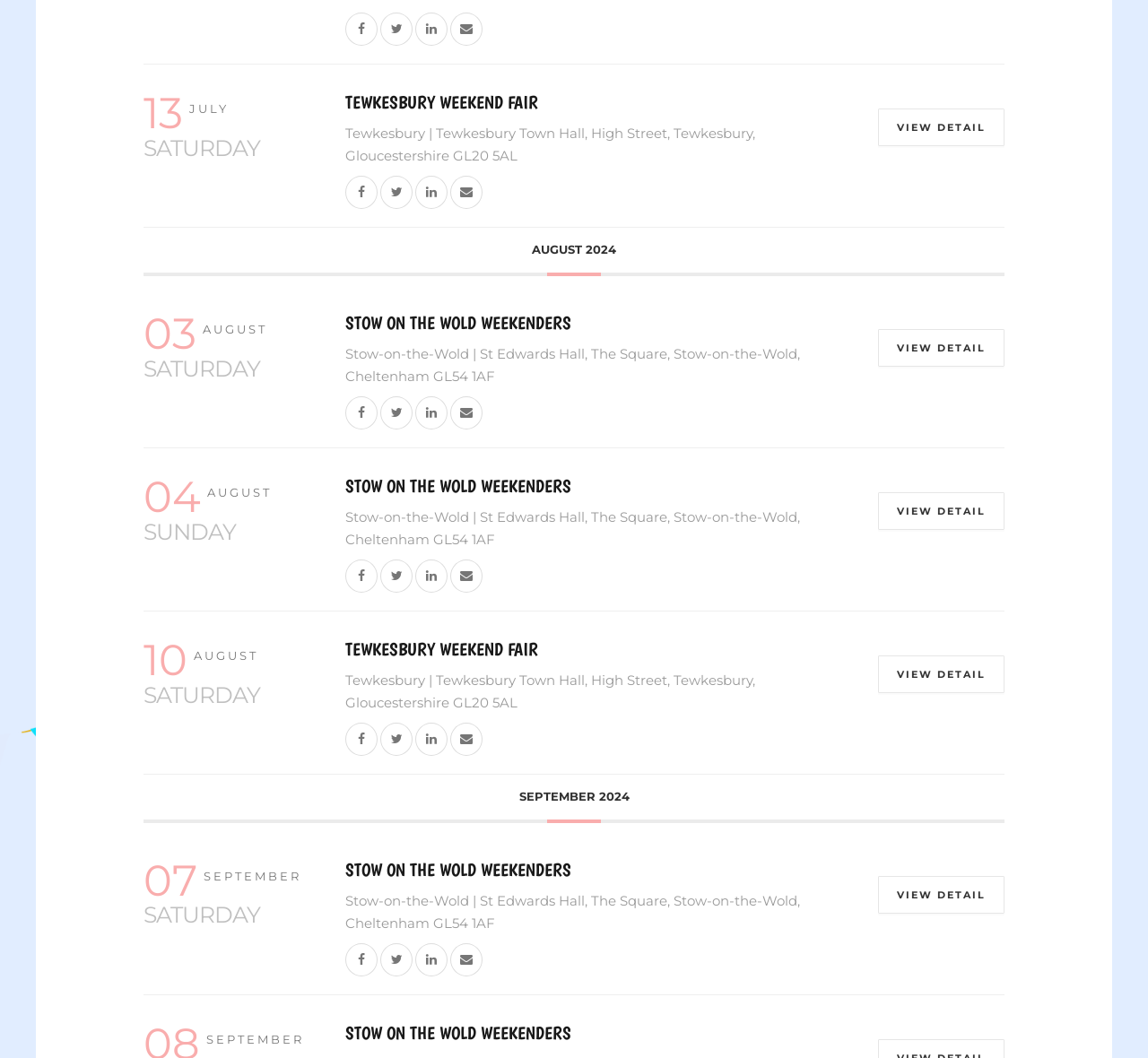Please specify the coordinates of the bounding box for the element that should be clicked to carry out this instruction: "View Stow on the Wold Weekenders details". The coordinates must be four float numbers between 0 and 1, formatted as [left, top, right, bottom].

[0.765, 0.311, 0.875, 0.347]